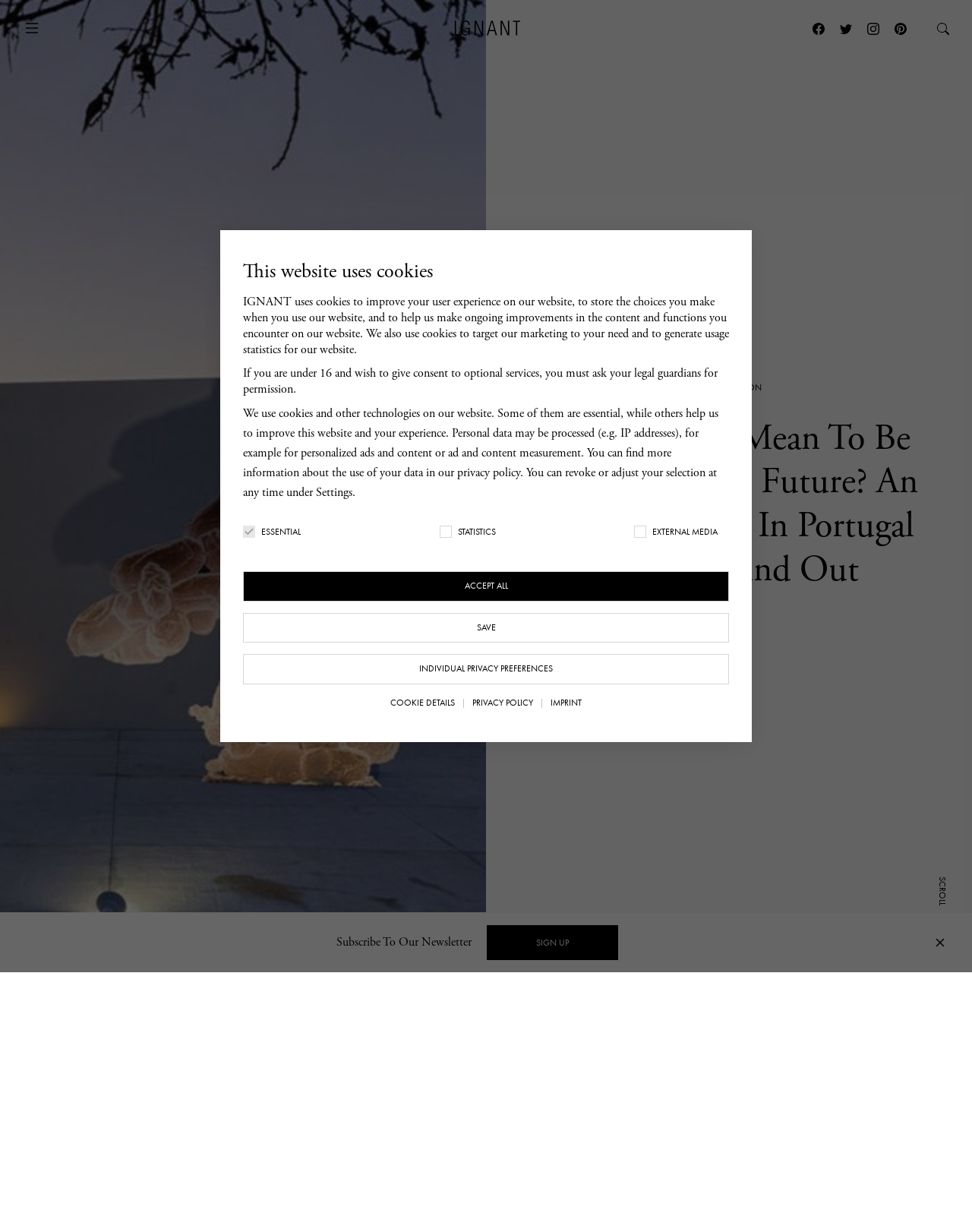Based on the visual content of the image, answer the question thoroughly: In which city is the Galeria Duarte Sequeira located?

I inferred the answer by understanding the context of the webpage, which is about an art exhibition in Portugal, and the meta description mentions 'the city of Braga in northern Portugal', indicating that the Galeria Duarte Sequeira is located in Braga.